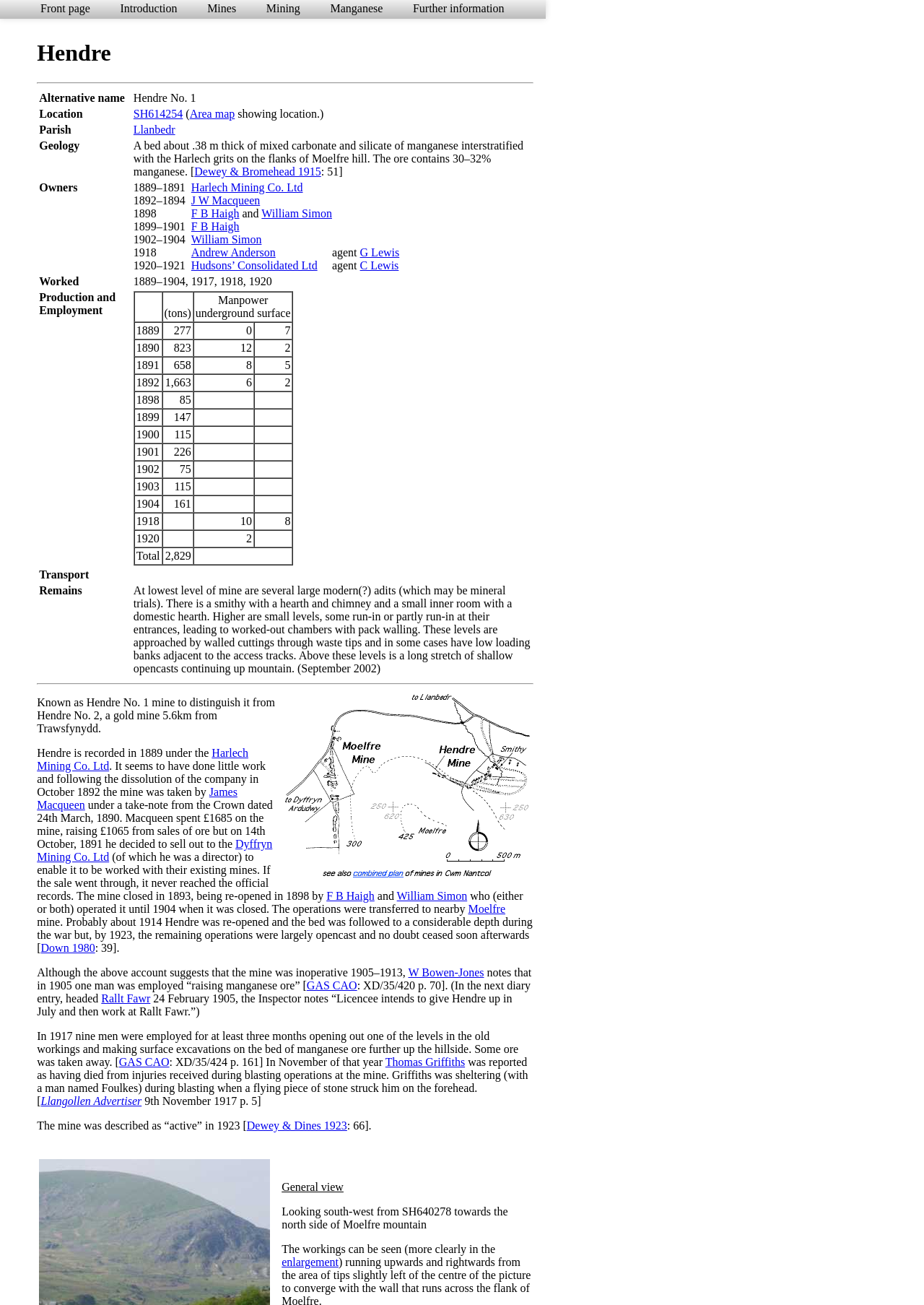Determine the bounding box coordinates of the target area to click to execute the following instruction: "Visit the Home page."

None